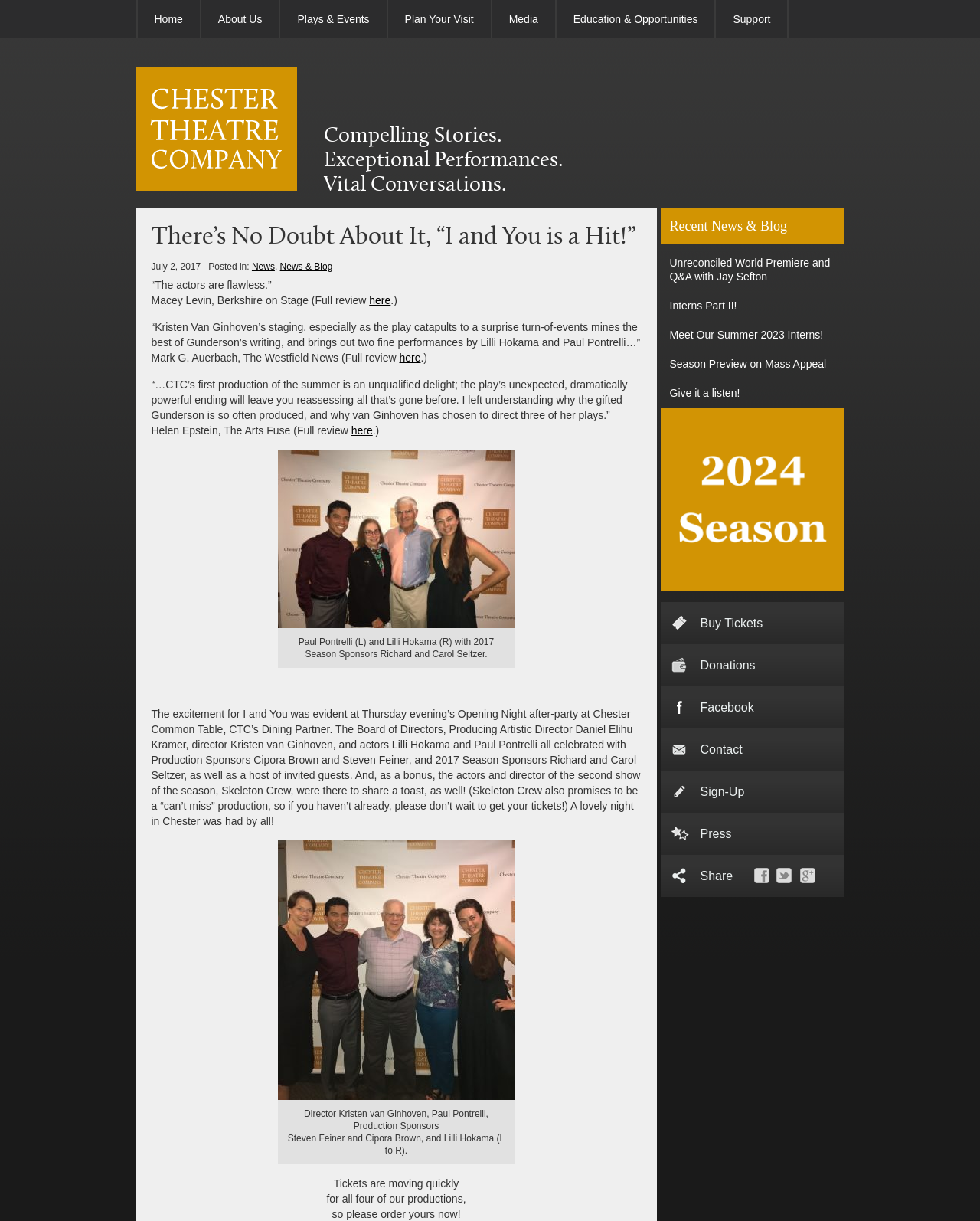Carefully observe the image and respond to the question with a detailed answer:
What is the name of the theatre company?

I found the answer by looking at the heading element with the text 'CHESTER THEATRE COMPANY' which is a prominent element on the webpage, indicating that it is the name of the theatre company.